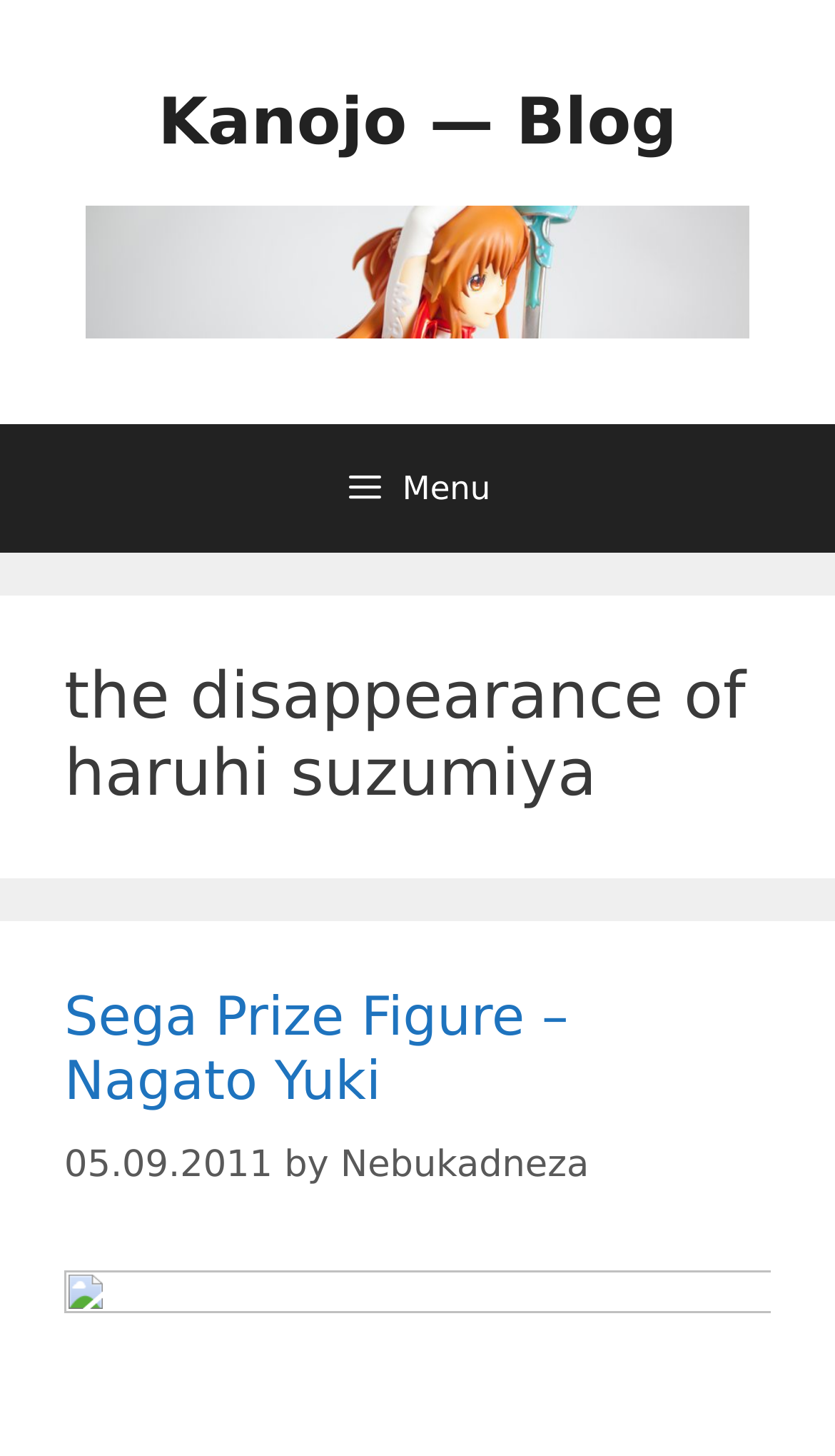What is the name of the figure mentioned in the current post?
Using the visual information, reply with a single word or short phrase.

Nagato Yuki